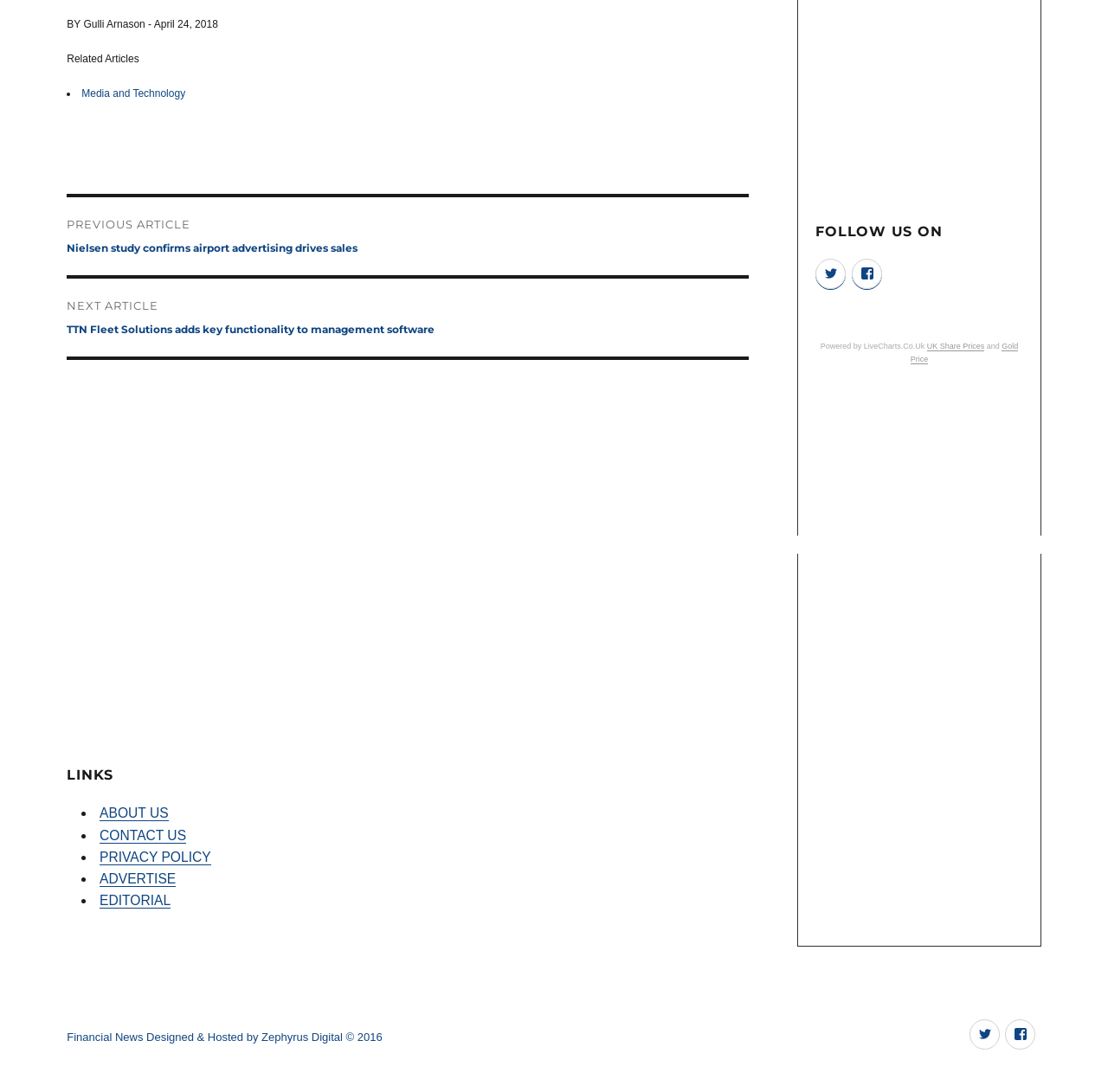For the following element description, predict the bounding box coordinates in the format (top-left x, top-left y, bottom-right x, bottom-right y). All values should be floating point numbers between 0 and 1. Description: Facebook

[0.769, 0.237, 0.796, 0.265]